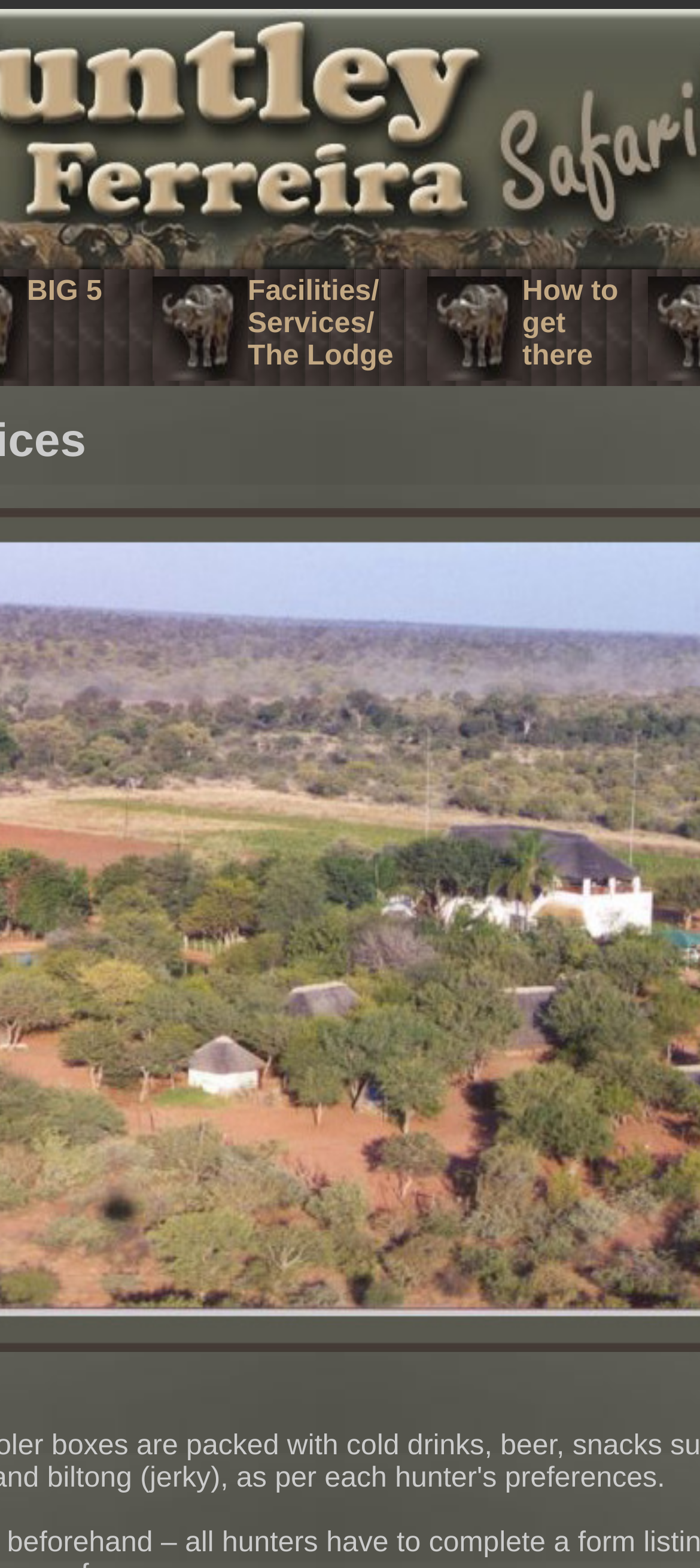What is the purpose of the images in the top navigation?
Based on the image, answer the question with as much detail as possible.

The images in the top navigation, such as the one associated with 'Facilities/ Services/ The Lodge', are likely used for decoration or as icons to visually represent the links.